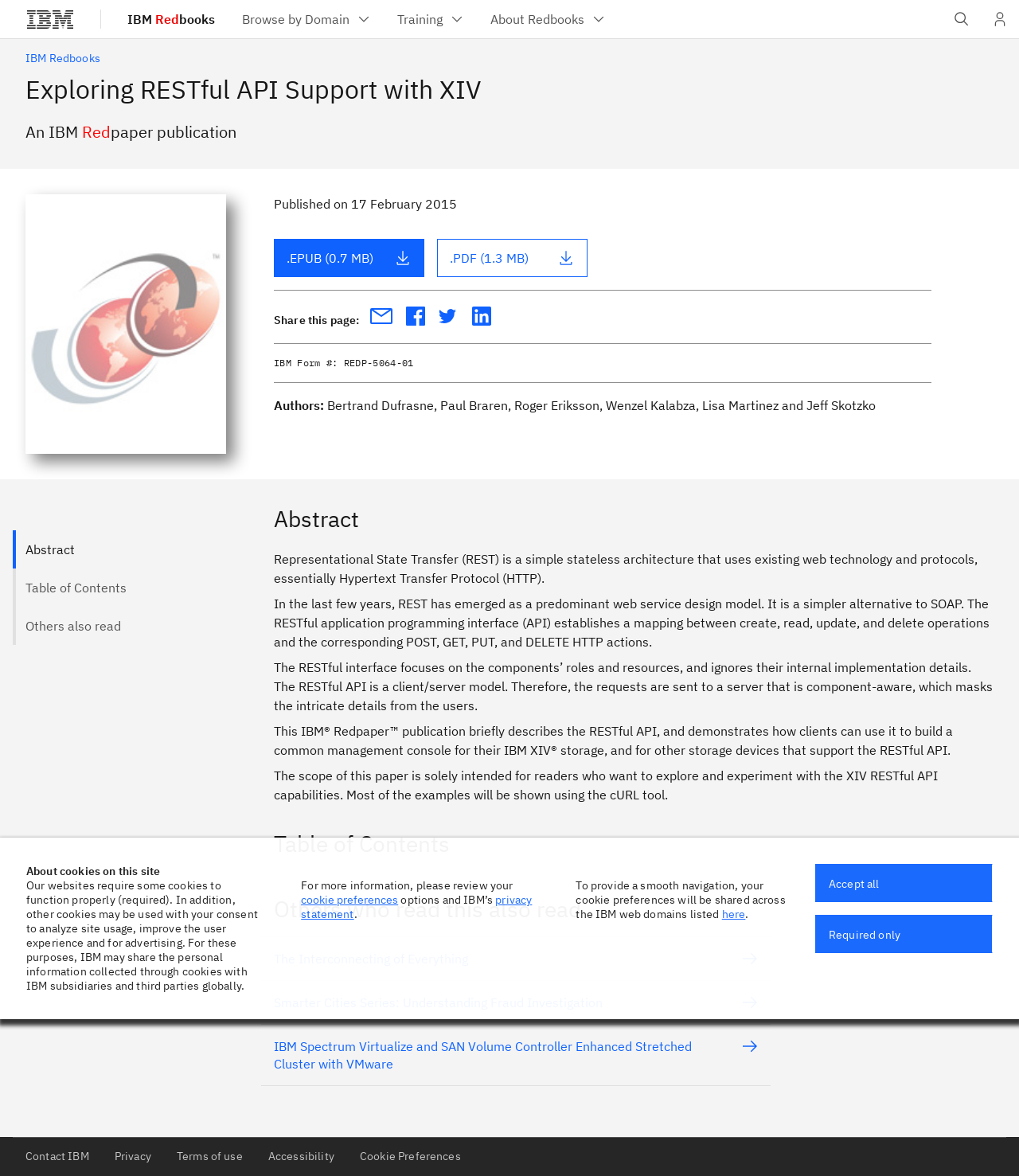What is the main topic of the publication?
Answer the question with a detailed explanation, including all necessary information.

The question asks for the main topic of the publication, which can be inferred from the text 'Representational State Transfer (REST) is a simple stateless architecture...' in the abstract section.